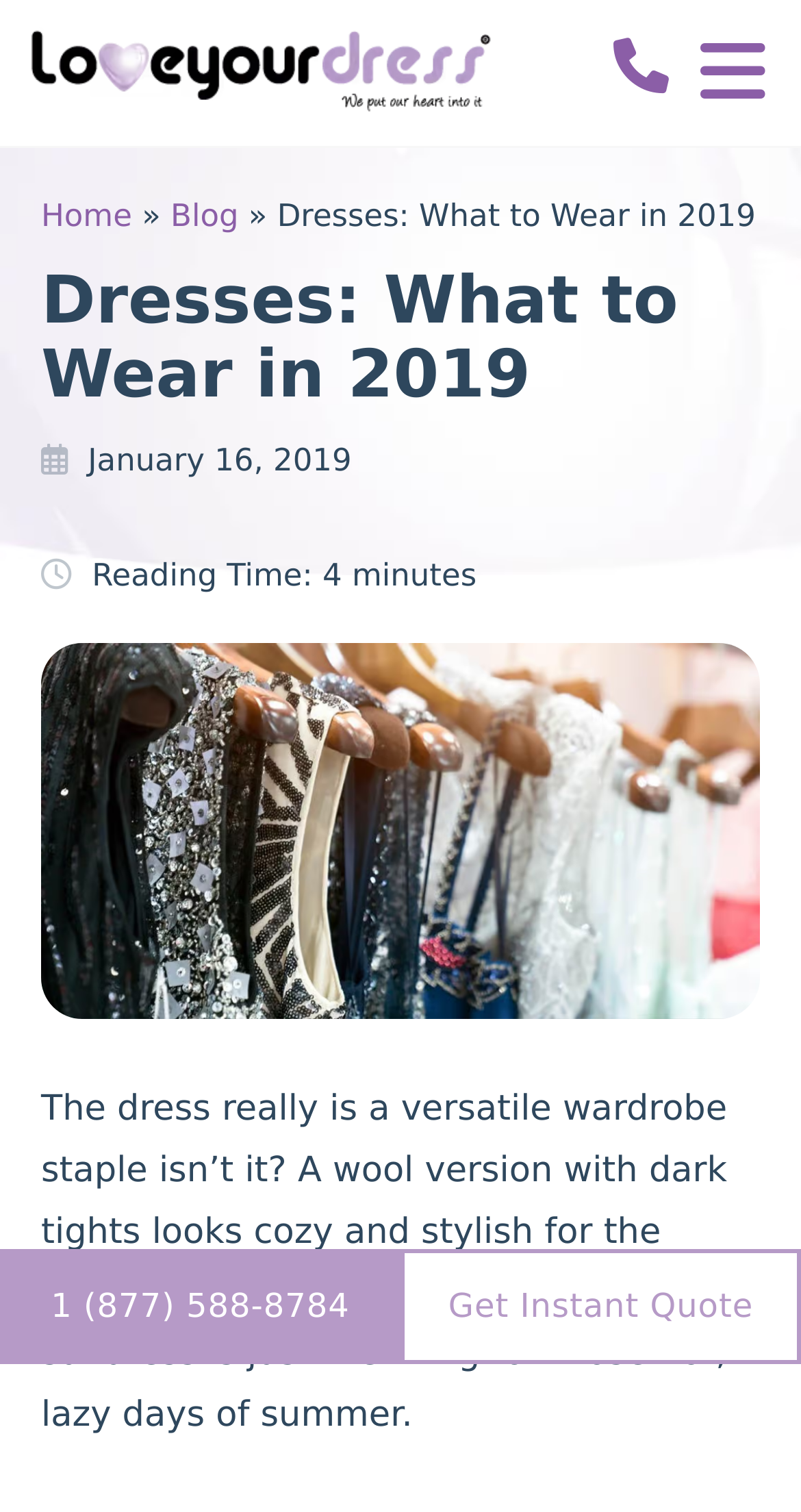Please analyze the image and give a detailed answer to the question:
What is the topic of the article?

I found the topic of the article by looking at the heading element with the text 'Dresses: What to Wear in 2019' located at the top of the webpage.